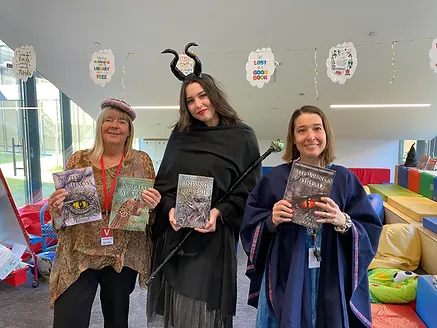Give a one-word or short phrase answer to this question: 
What is the atmosphere of the event?

lively and welcoming